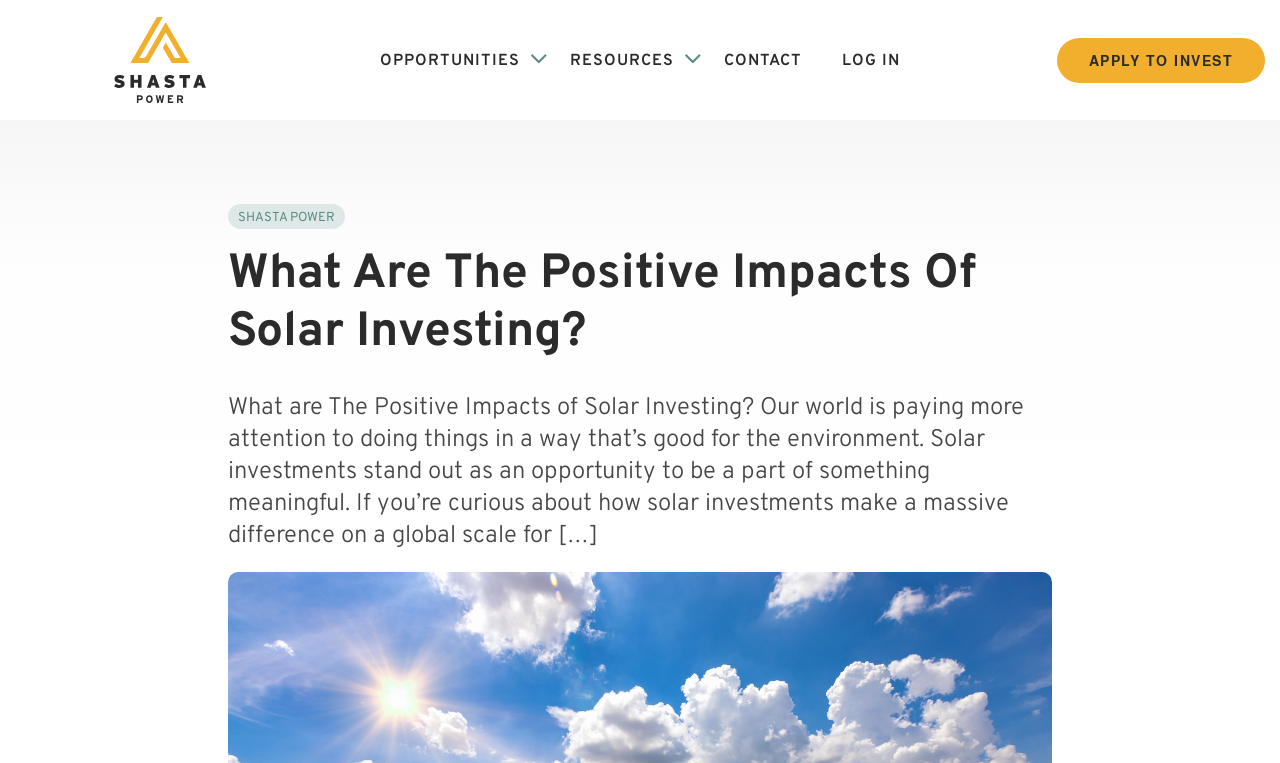Provide a thorough description of this webpage.

The webpage is about the positive impacts of solar investing, with a focus on its benefits for the environment and individual retirement savings. At the top left corner, there is a Shasta Power logo, which is an image linked to the company's homepage. Next to the logo, there is a navigation menu with links to "OPPORTUNITIES", "RESOURCES", "CONTACT", and "LOG IN", each separated by a small icon. 

On the right side of the navigation menu, there is a prominent call-to-action button "APPLY TO INVEST" in a larger font size. Below the navigation menu, the title "What Are The Positive Impacts Of Solar Investing?" is displayed in a large font size, followed by a brief introduction to the topic. The introduction explains how solar investments can make a massive difference on a global scale and highlights its importance.